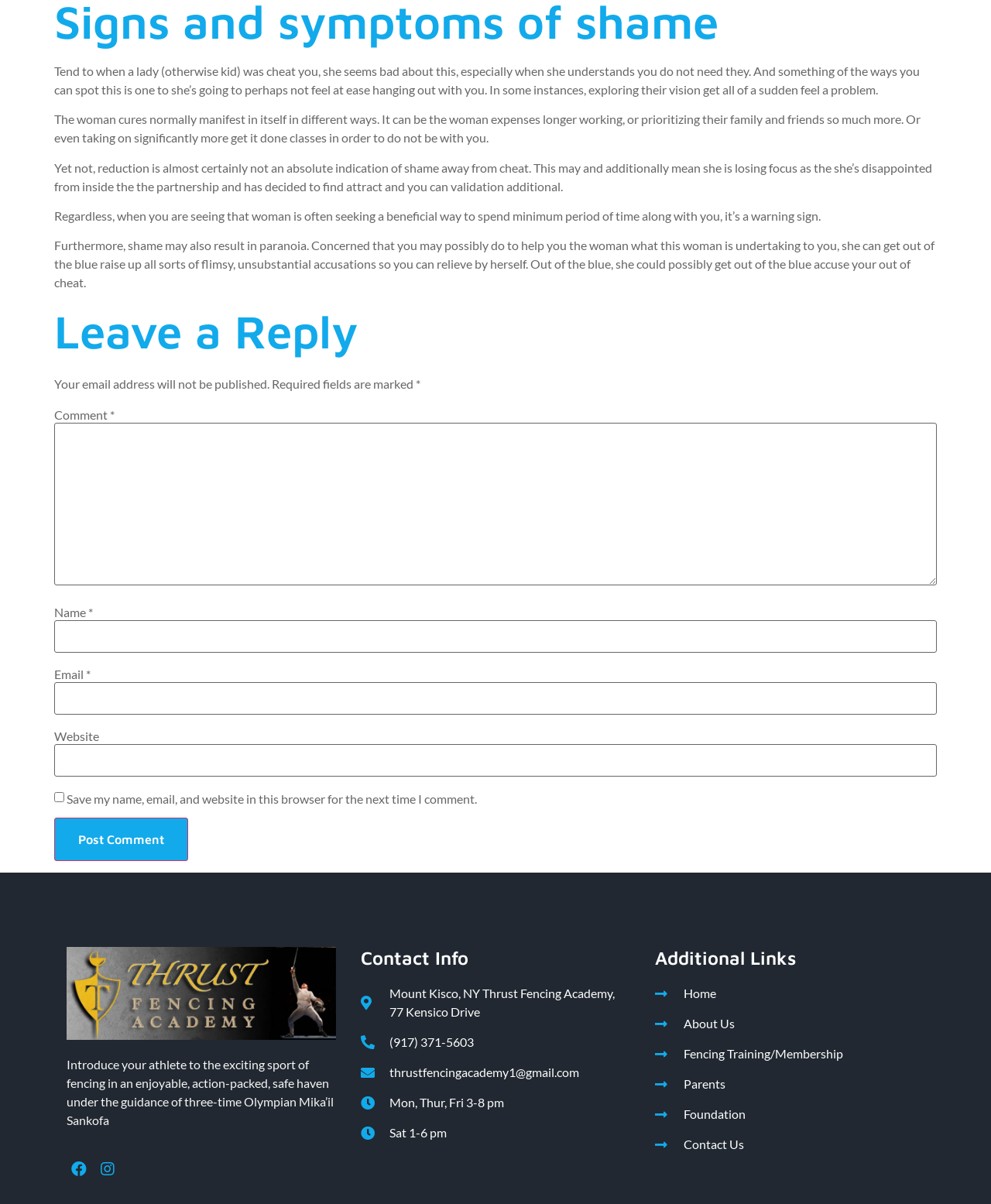Pinpoint the bounding box coordinates of the area that should be clicked to complete the following instruction: "Add the 'SIGNED EDITION: Keepers of the Kalachakra by Ashwin Sanghi' book to cart". The coordinates must be given as four float numbers between 0 and 1, i.e., [left, top, right, bottom].

None